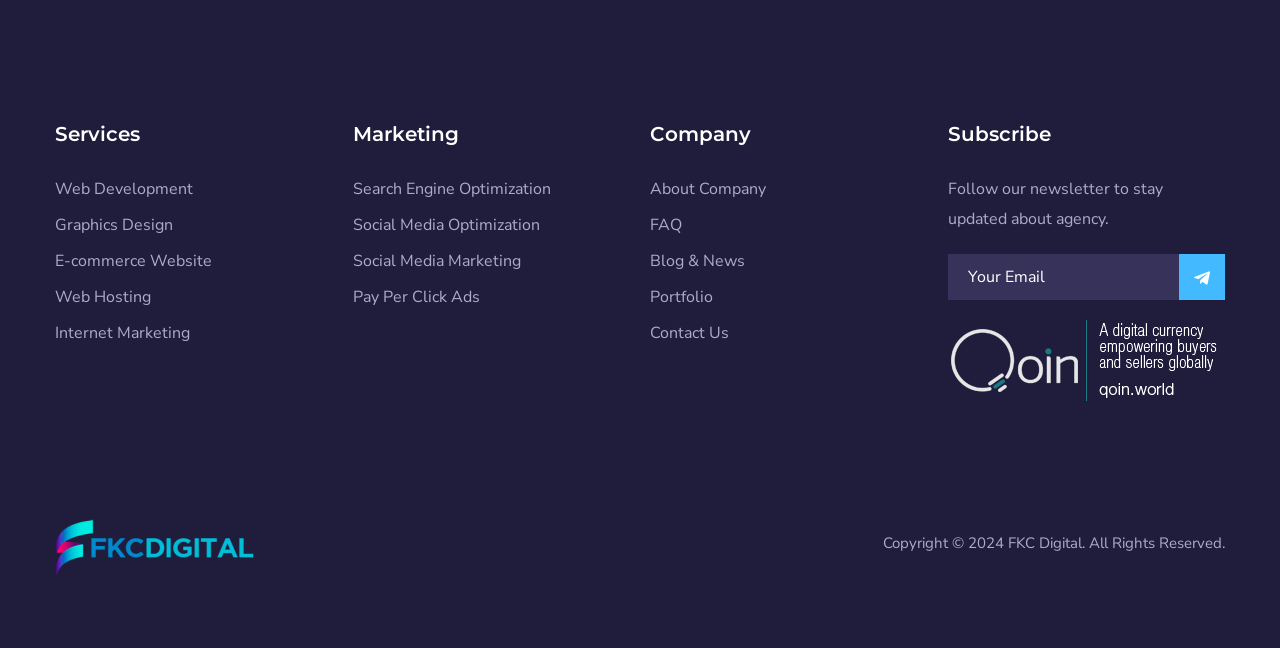Determine the bounding box coordinates of the clickable region to carry out the instruction: "Contact Us".

[0.508, 0.491, 0.725, 0.538]